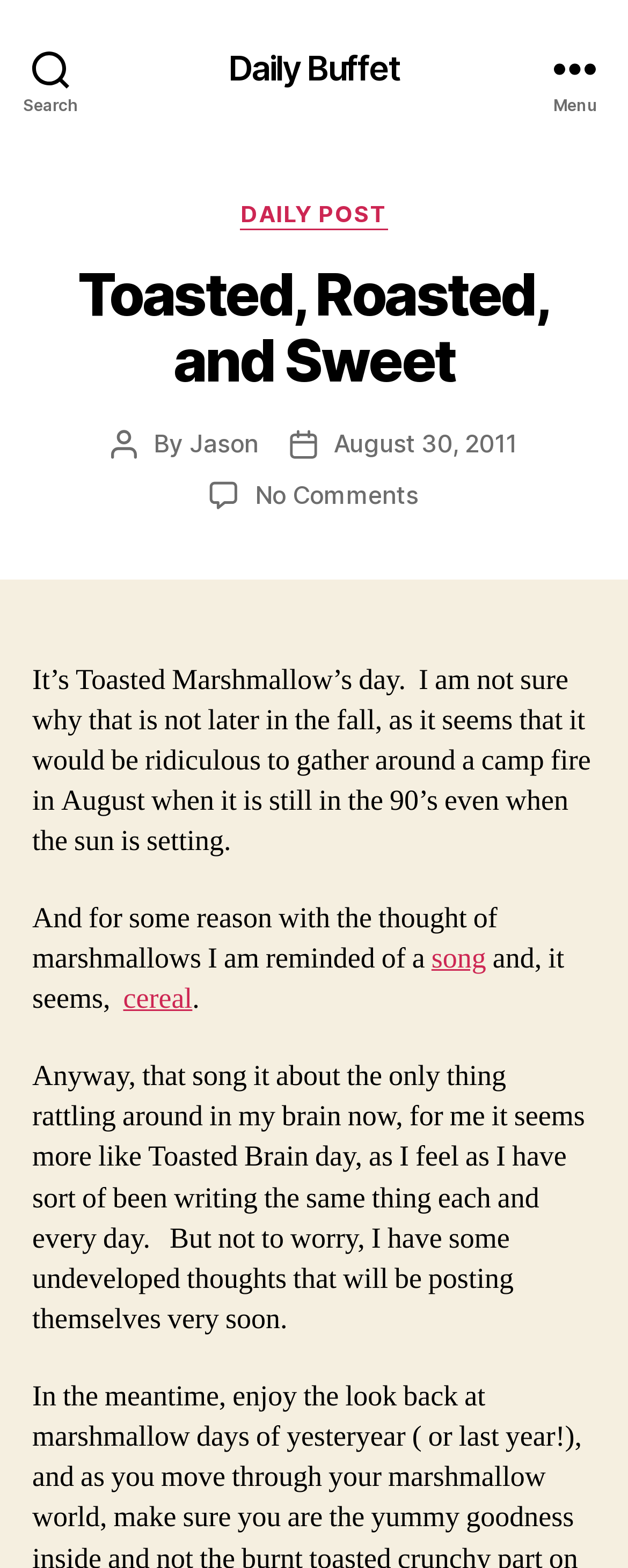Provide a brief response to the question below using one word or phrase:
What is the category of the post?

DAILY POST